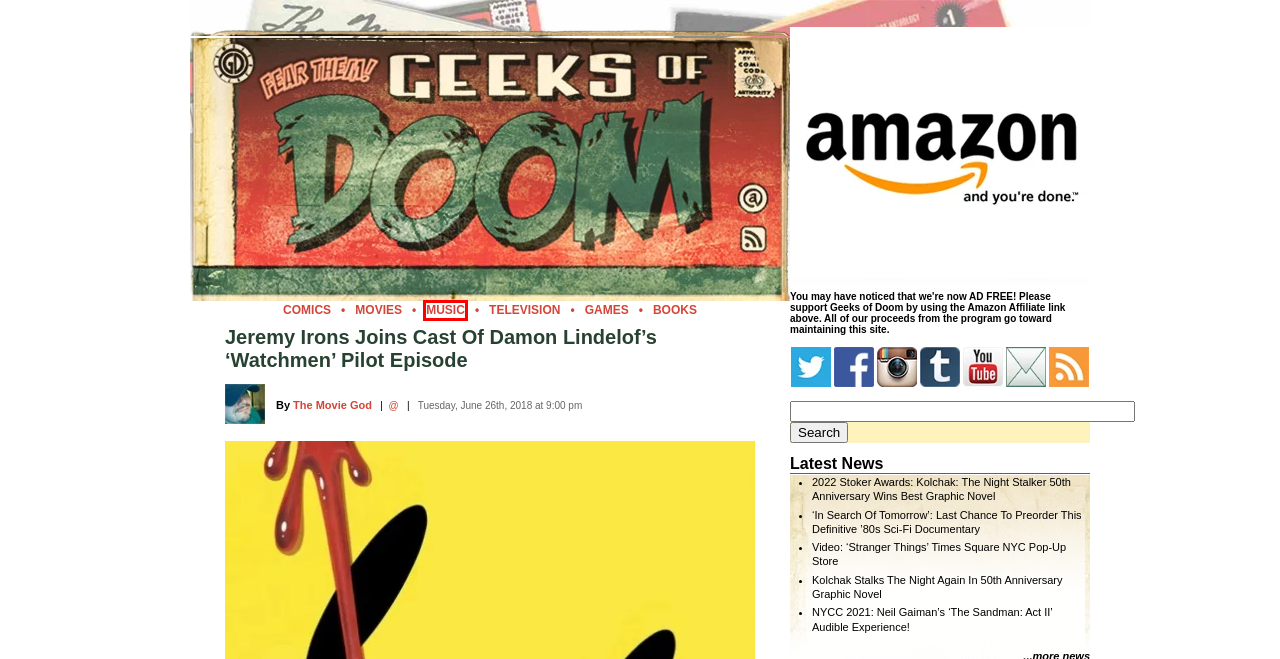You see a screenshot of a webpage with a red bounding box surrounding an element. Pick the webpage description that most accurately represents the new webpage after interacting with the element in the red bounding box. The options are:
A. ‘In Search Of Tomorrow’: Last Chance To Preorder This Definitive ’80s Sci-Fi Documentary
B. Amazon.com
C. Television - Geeks of Doom
D. Video Games - Geeks of Doom
E. NYCC 2021: Neil Gaiman’s ‘The Sandman: Act II’ Audible Experience!
F. Comics - Geeks of Doom
G. Music - Geeks of Doom
H. Video: ‘Stranger Things’ Times Square NYC Pop-Up Store

G